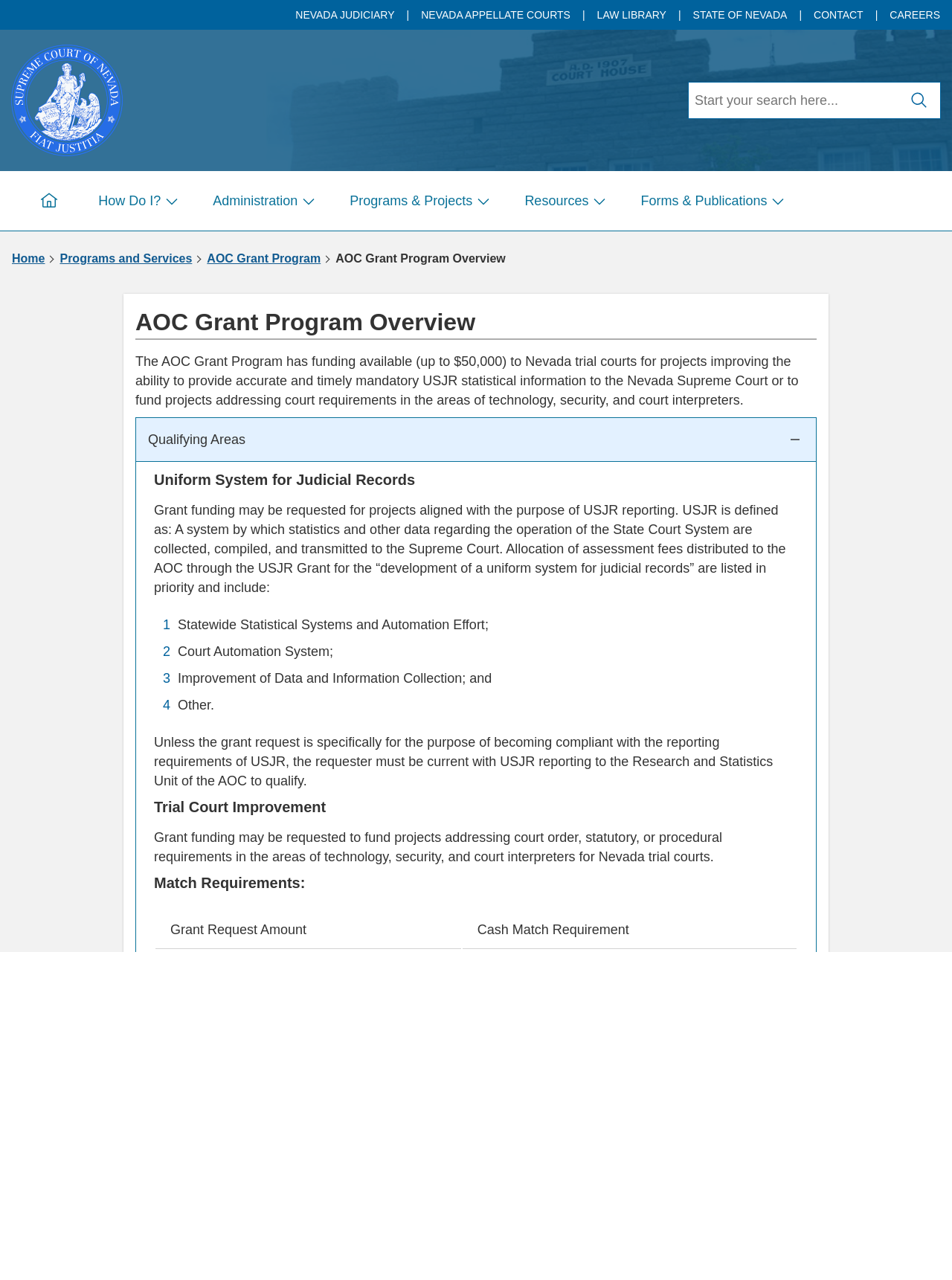Provide the bounding box coordinates of the section that needs to be clicked to accomplish the following instruction: "Submit search."

[0.944, 0.064, 0.988, 0.092]